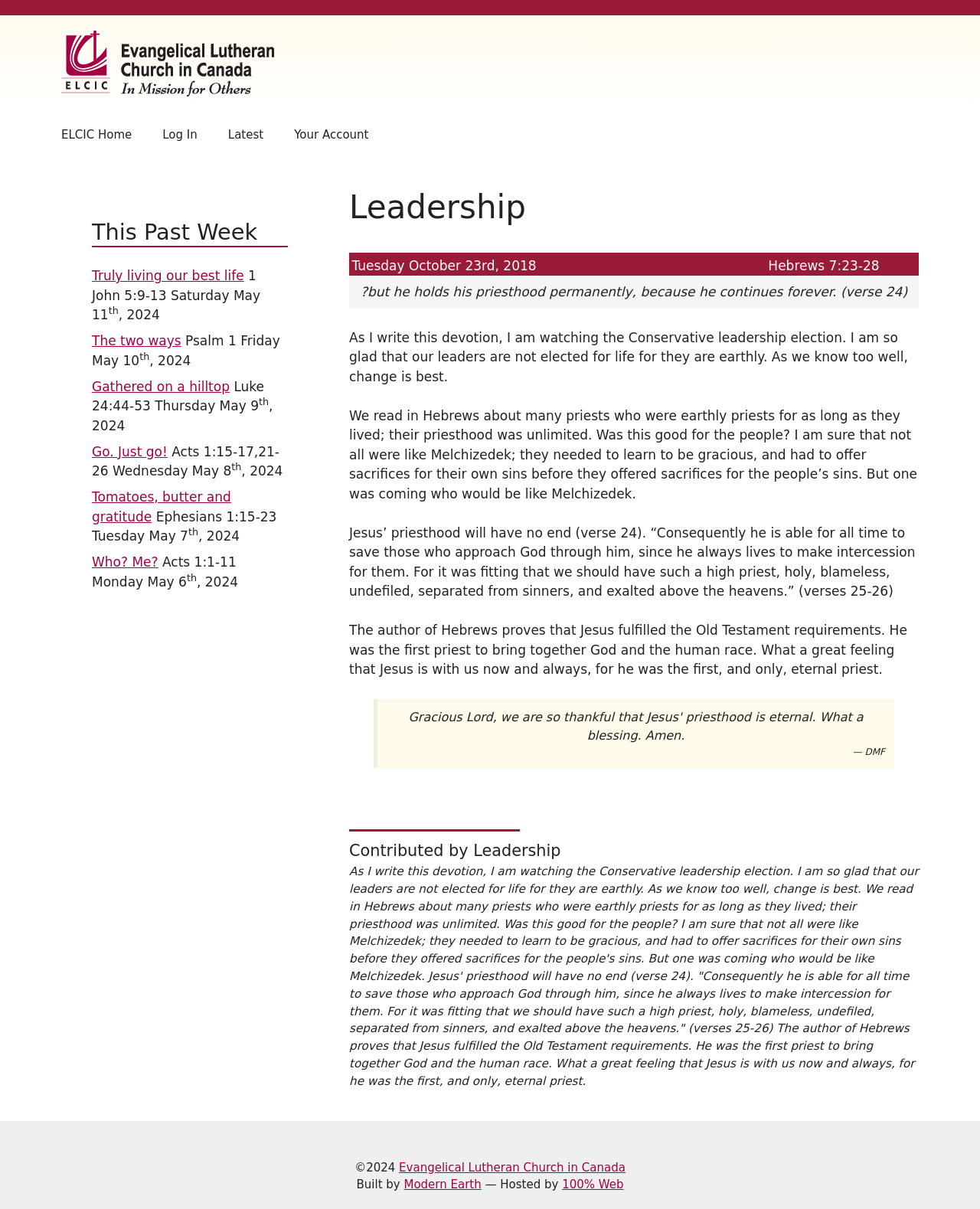Determine the bounding box coordinates of the clickable element to complete this instruction: "Click the 'Eternity for Today' link". Provide the coordinates in the format of four float numbers between 0 and 1, [left, top, right, bottom].

[0.062, 0.046, 0.28, 0.058]